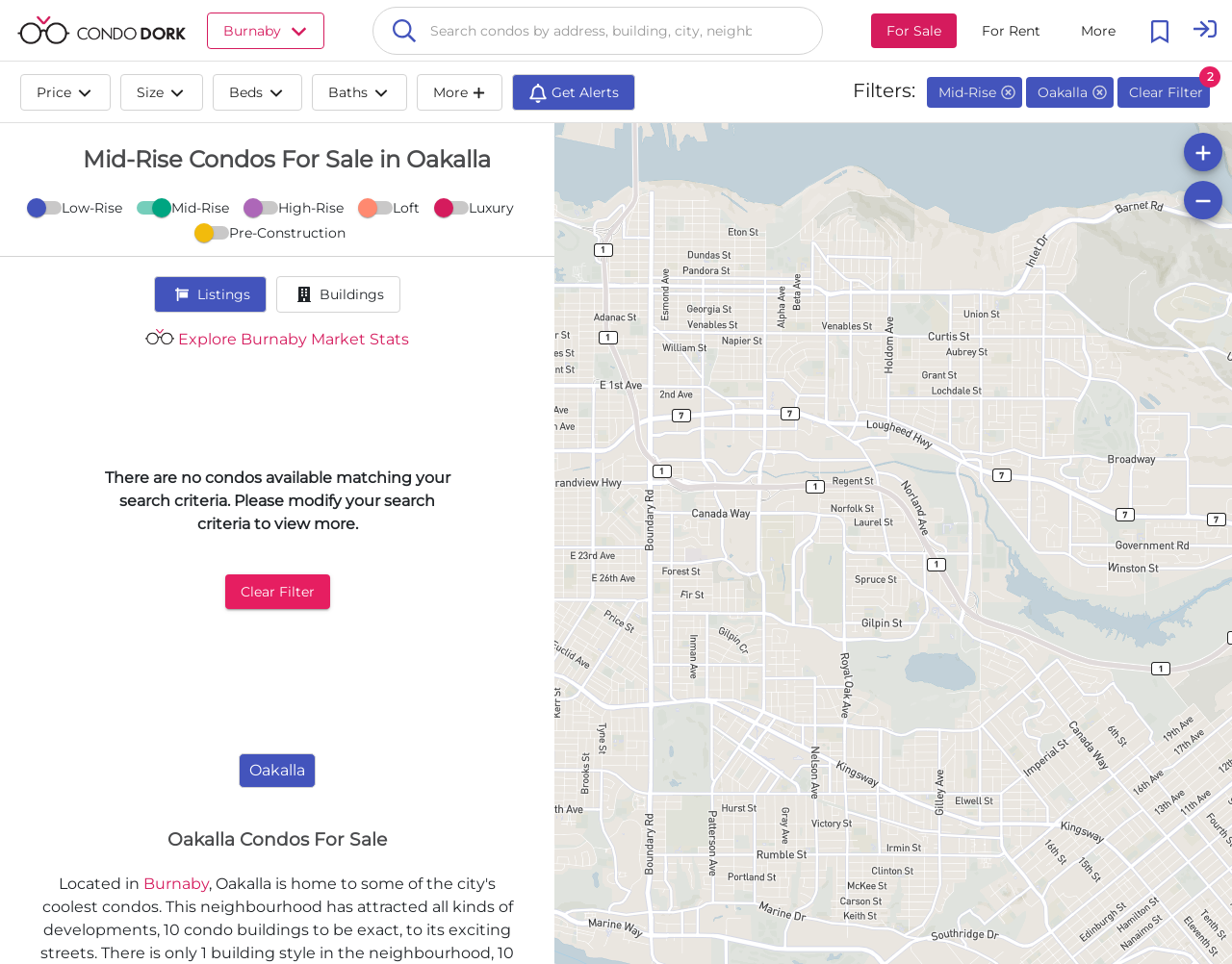Please identify the bounding box coordinates of the element on the webpage that should be clicked to follow this instruction: "Filter by price". The bounding box coordinates should be given as four float numbers between 0 and 1, formatted as [left, top, right, bottom].

[0.016, 0.076, 0.09, 0.114]